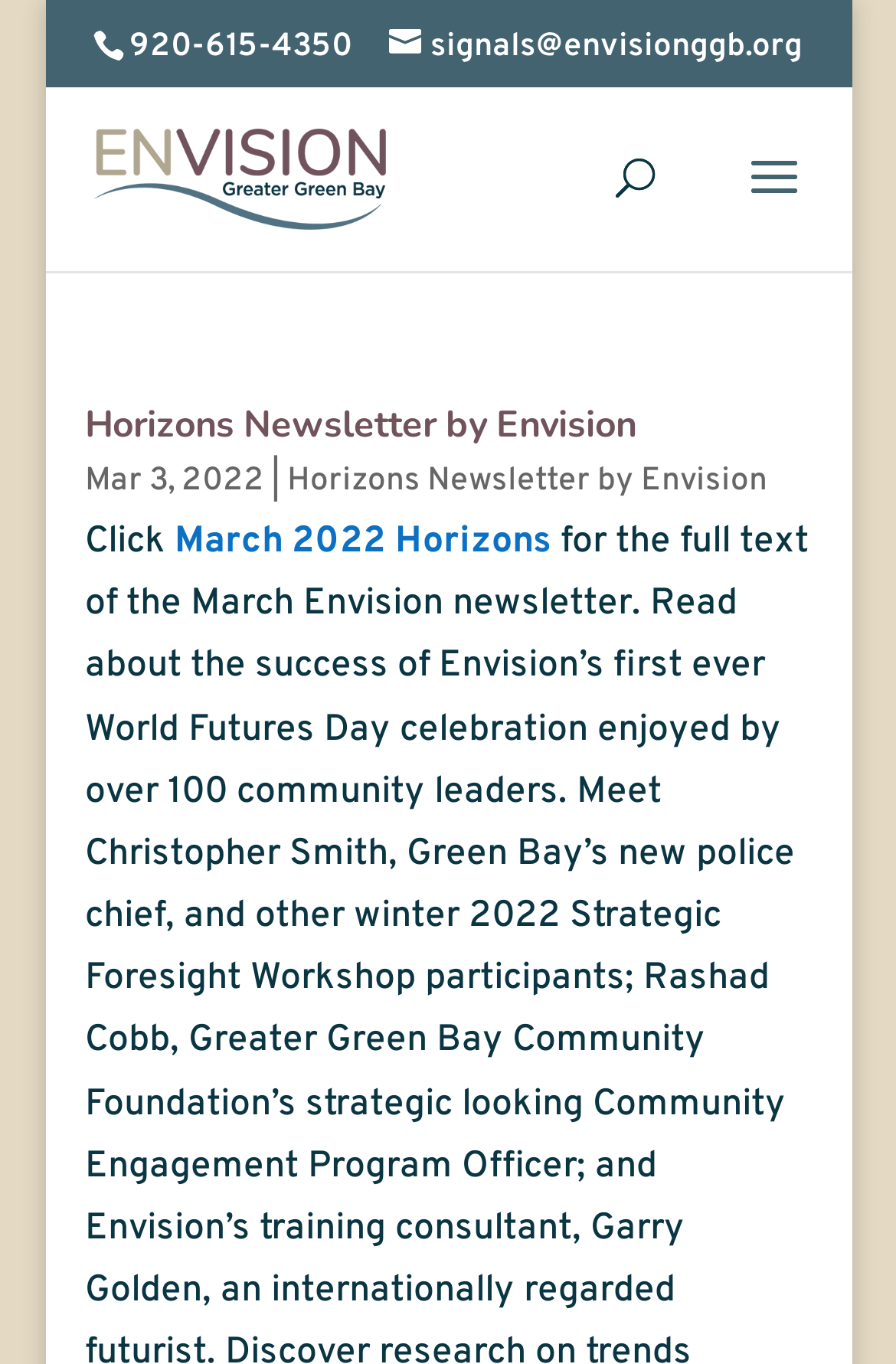What is the link to the March 2022 Horizons?
Can you give a detailed and elaborate answer to the question?

I found a link element that says 'March 2022 Horizons', which suggests that it is a link to the March 2022 issue of the Horizons newsletter.